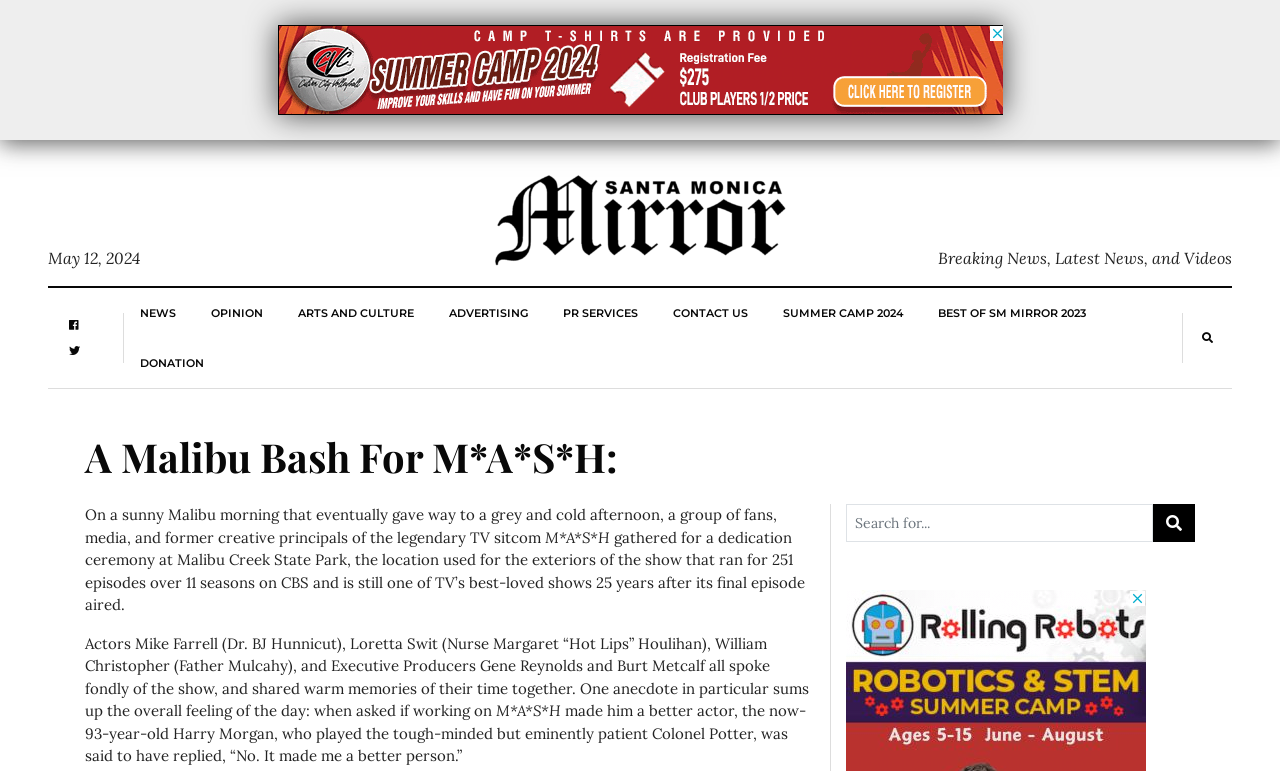Please locate the bounding box coordinates of the element's region that needs to be clicked to follow the instruction: "Donate to SM Mirror". The bounding box coordinates should be provided as four float numbers between 0 and 1, i.e., [left, top, right, bottom].

[0.11, 0.438, 0.16, 0.503]